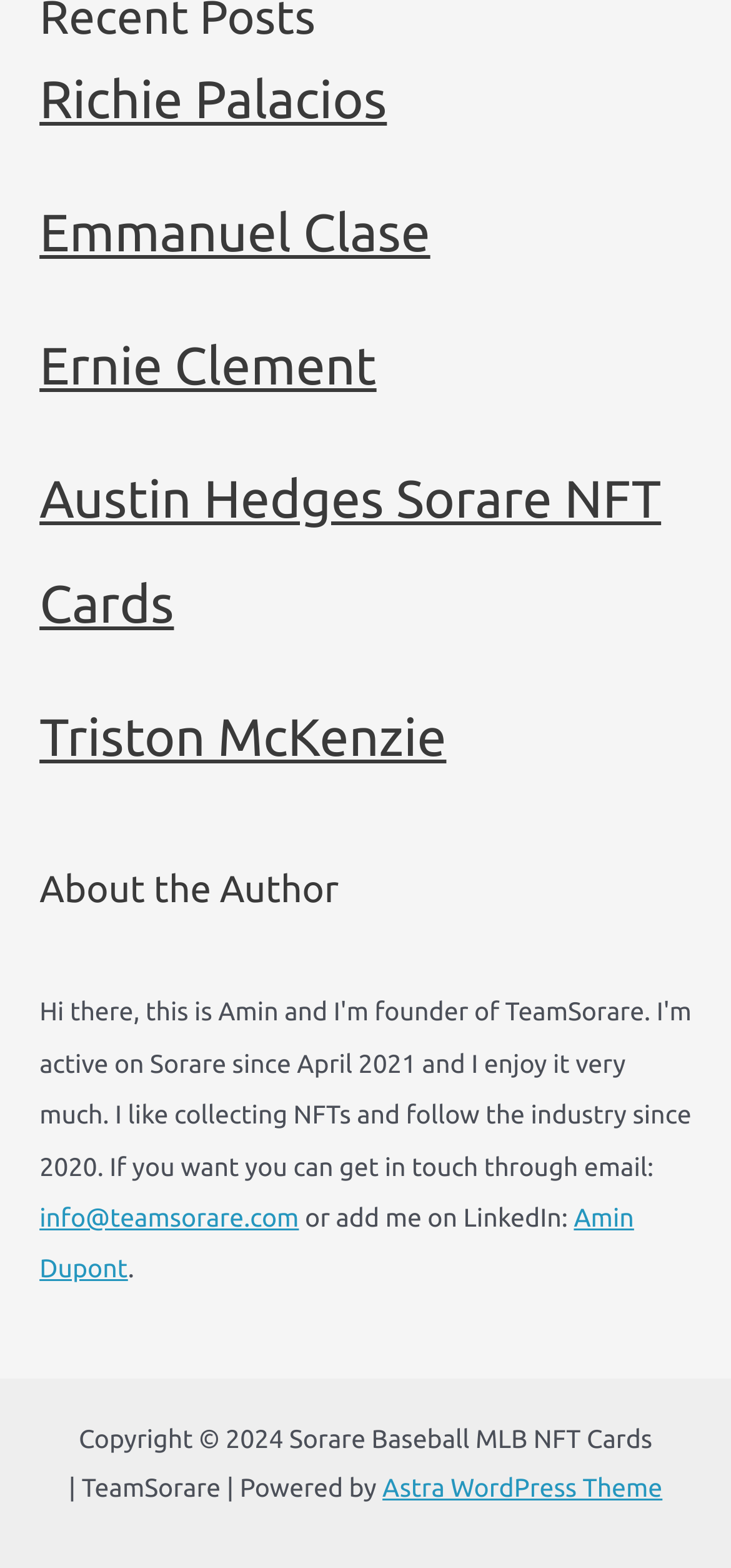Please identify the bounding box coordinates of the element I need to click to follow this instruction: "Check the copyright information".

[0.094, 0.931, 0.892, 0.981]